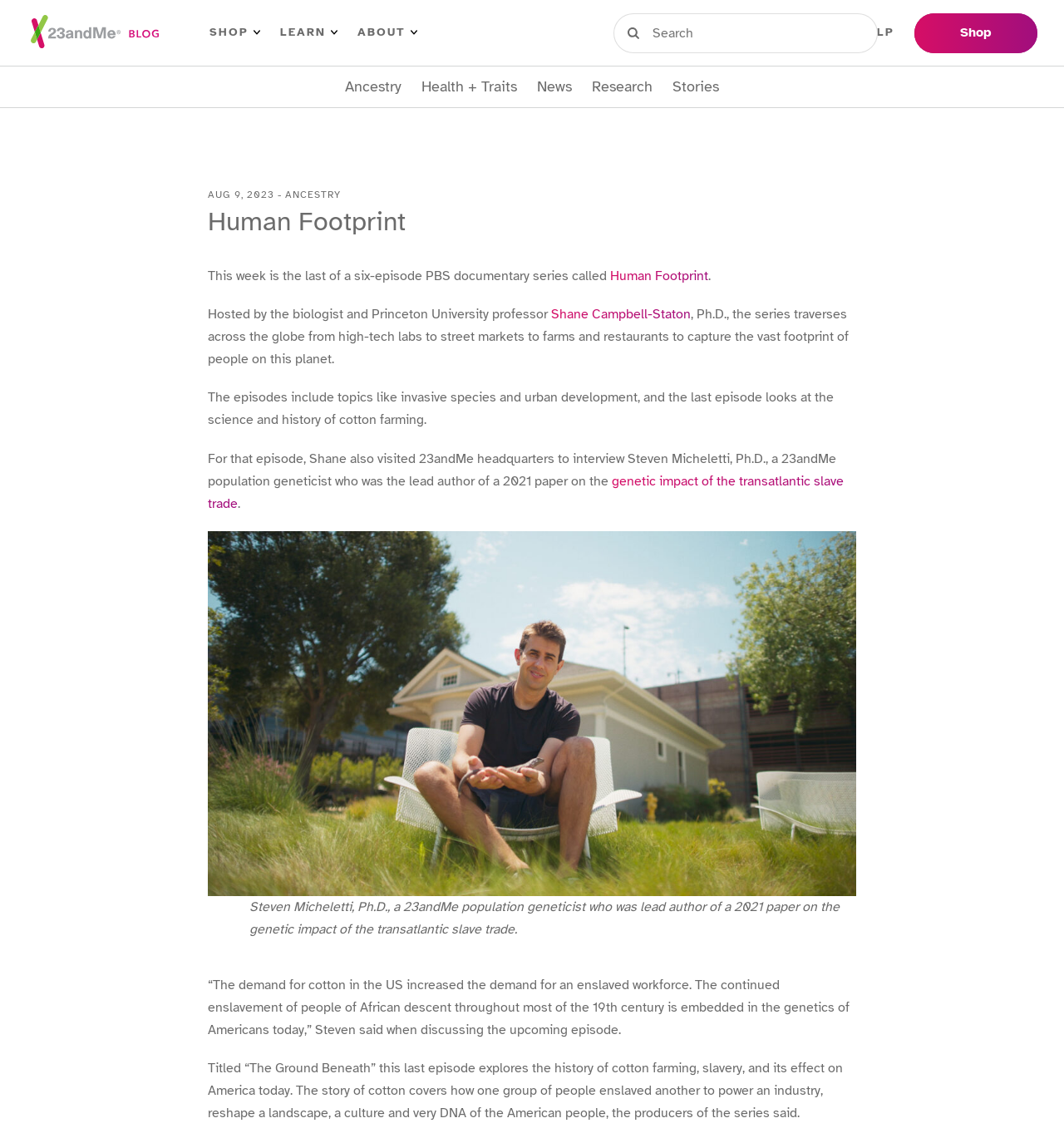Give a detailed account of the webpage.

The webpage is about a PBS documentary series called "Human Footprint" that explores how people have altered the world in which we live. At the top left, there is a link to the "23andMe Blog Home" with an accompanying image. Below this, there is a primary left menu with three buttons: "SHOP", "LEARN", and "ABOUT", each with an arrow icon.

To the right of the primary left menu, there is a secondary menu with links to "Ancestry", "Health + Traits", "News", "Research", and "Stories". Below this, there is a date "AUG 9, 2023" followed by a heading "Human Footprint" that spans most of the width of the page.

The main content of the page is a descriptive text about the documentary series, which is divided into several paragraphs. The text explains that the series is hosted by biologist and Princeton University professor Shane Campbell-Staton and explores the vast footprint of people on this planet. The text also mentions that the last episode looks at the science and history of cotton farming and features an interview with 23andMe population geneticist Steven Micheletti.

Below the text, there is a figure with an image of Steven Micheletti and a caption that describes him. The image is accompanied by a quote from Steven discussing the genetic impact of the transatlantic slave trade.

At the top right, there is a primary right menu with a search bar, a search icon, and links to "SIGN IN", "REGISTER KIT", and "HELP". Below this, there is a primary buttons menu with a link to "Shop".